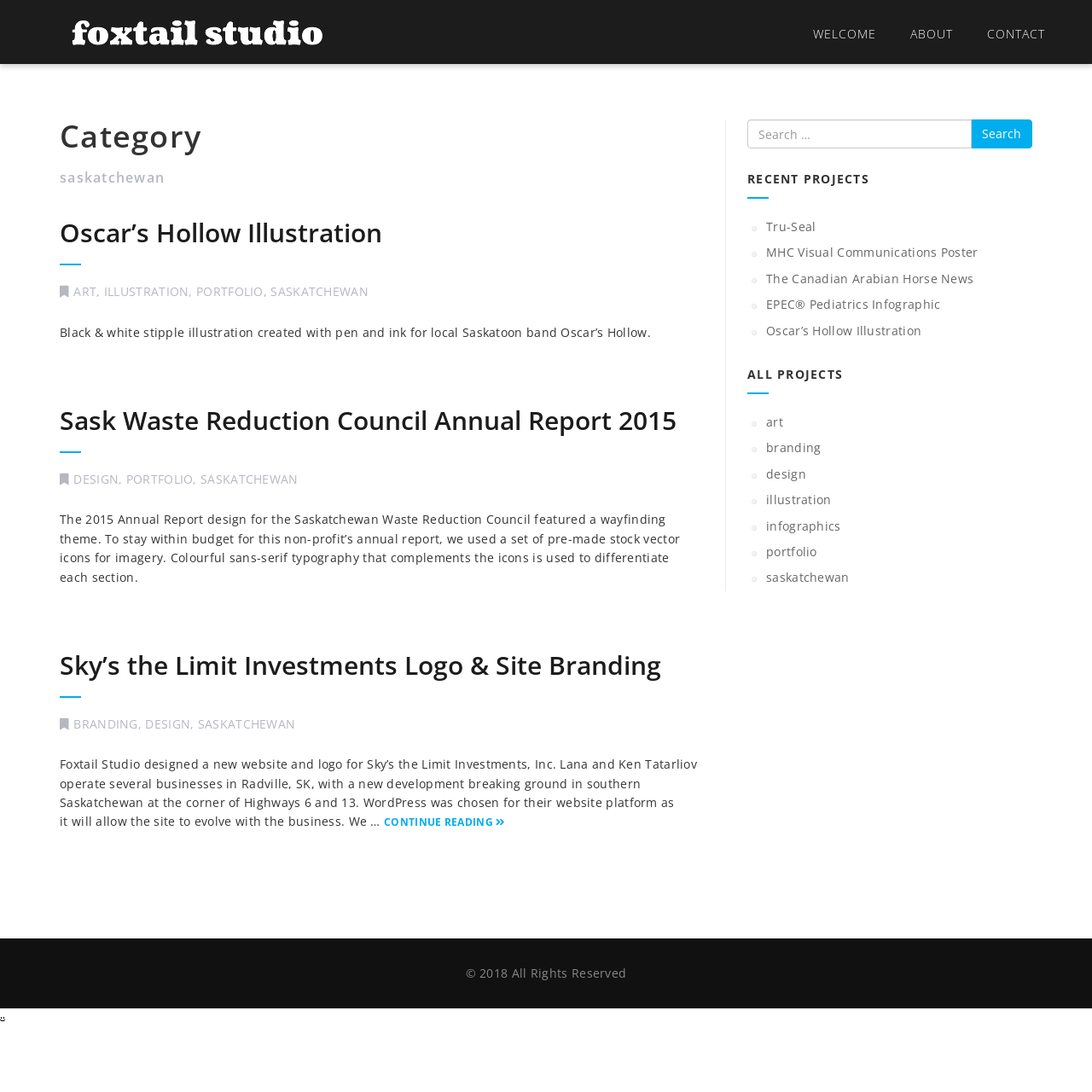From the image, can you give a detailed response to the question below:
What is the name of the studio?

The name of the studio can be found in the top-left corner of the webpage, where it says 'saskatchewan – foxtail studio'. This is likely the name of the design studio that created the webpage.